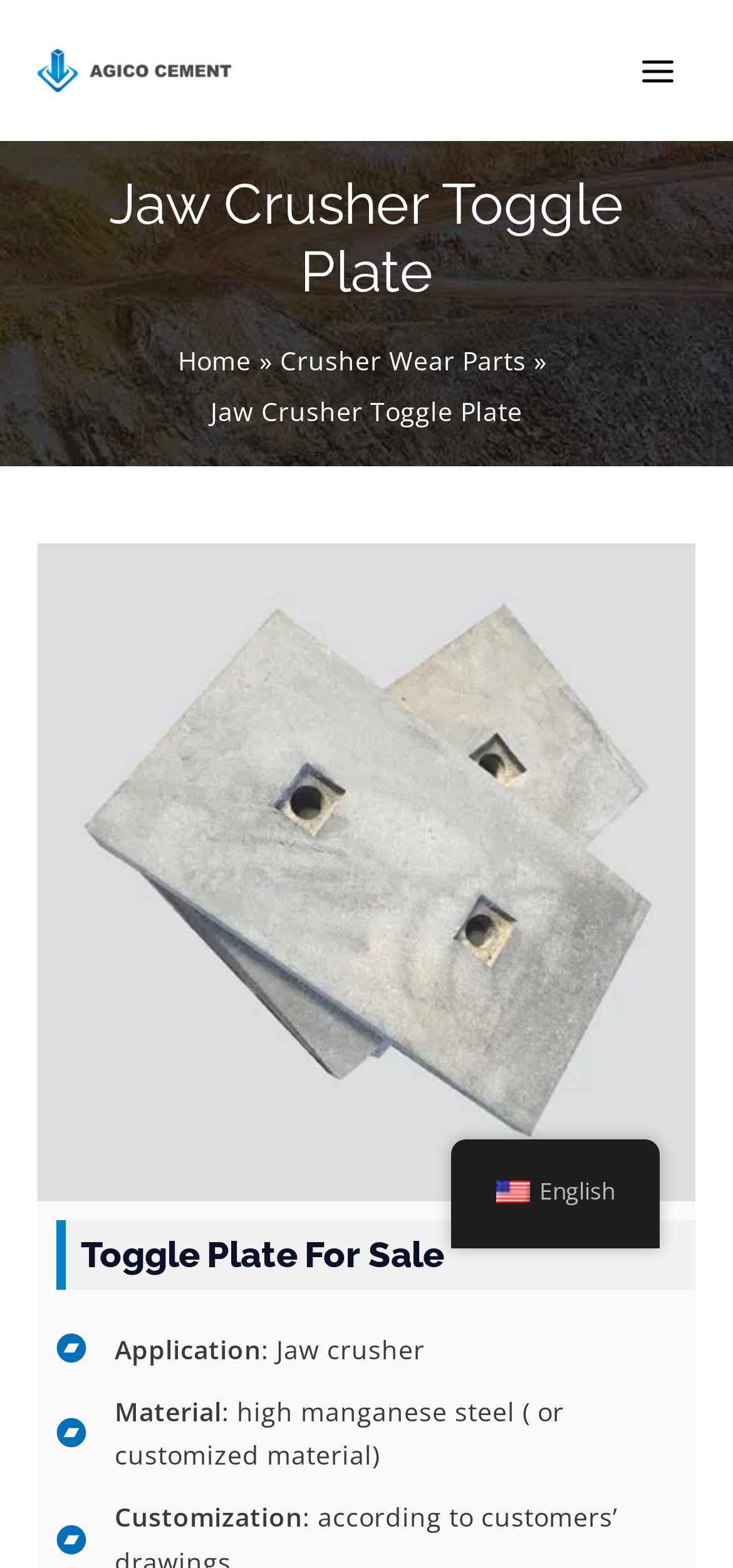Please examine the image and answer the question with a detailed explanation:
What is the application of the crusher toggle plate?

The application of the crusher toggle plate can be found in the section 'Toggle Plate For Sale' on the webpage, where it is mentioned that the application is 'Jaw crusher'.